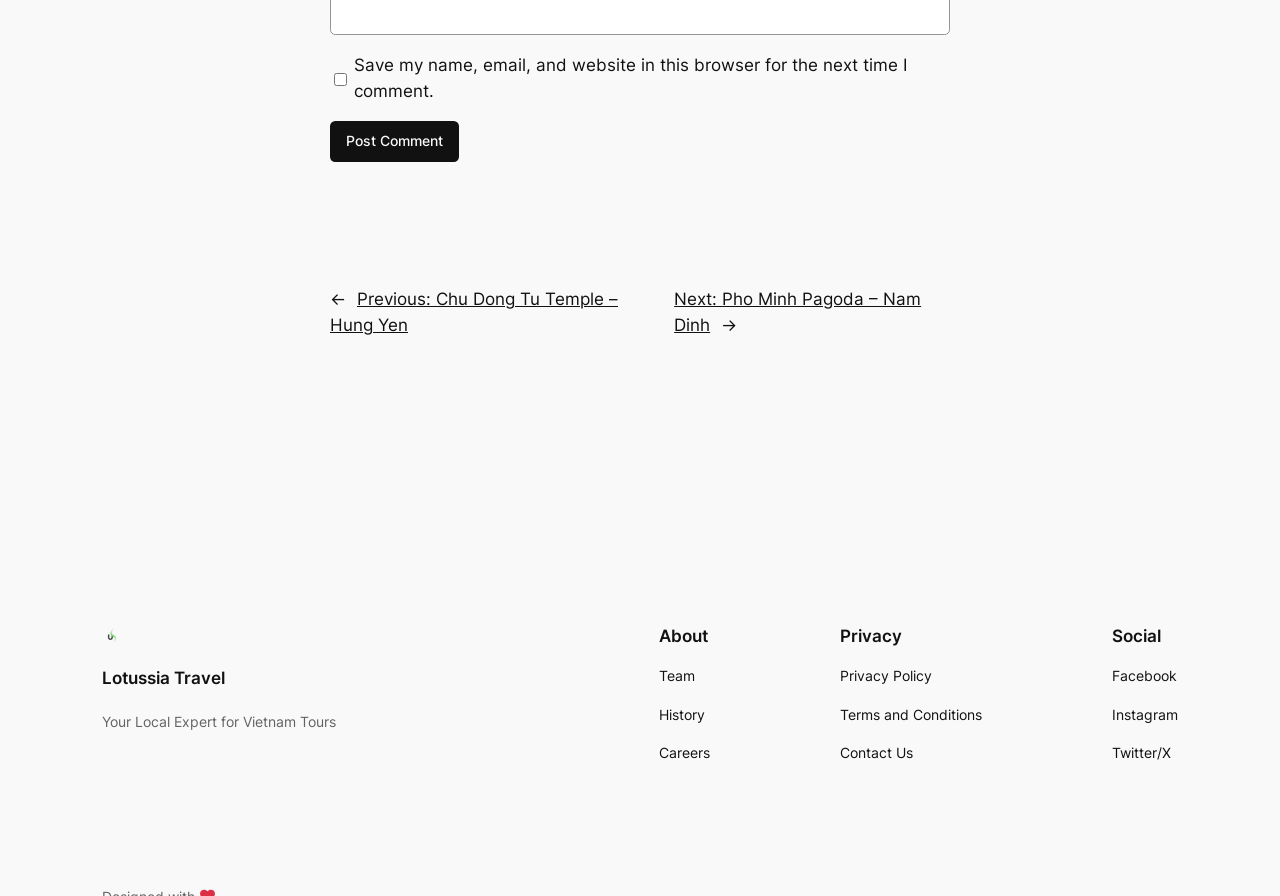What are the social media platforms listed?
Give a detailed and exhaustive answer to the question.

I found the links under the 'Social' heading with bounding box coordinates of [0.868, 0.743, 0.919, 0.768], [0.868, 0.785, 0.92, 0.81], and [0.868, 0.828, 0.915, 0.853], which correspond to the social media platforms Facebook, Instagram, and Twitter/X respectively.